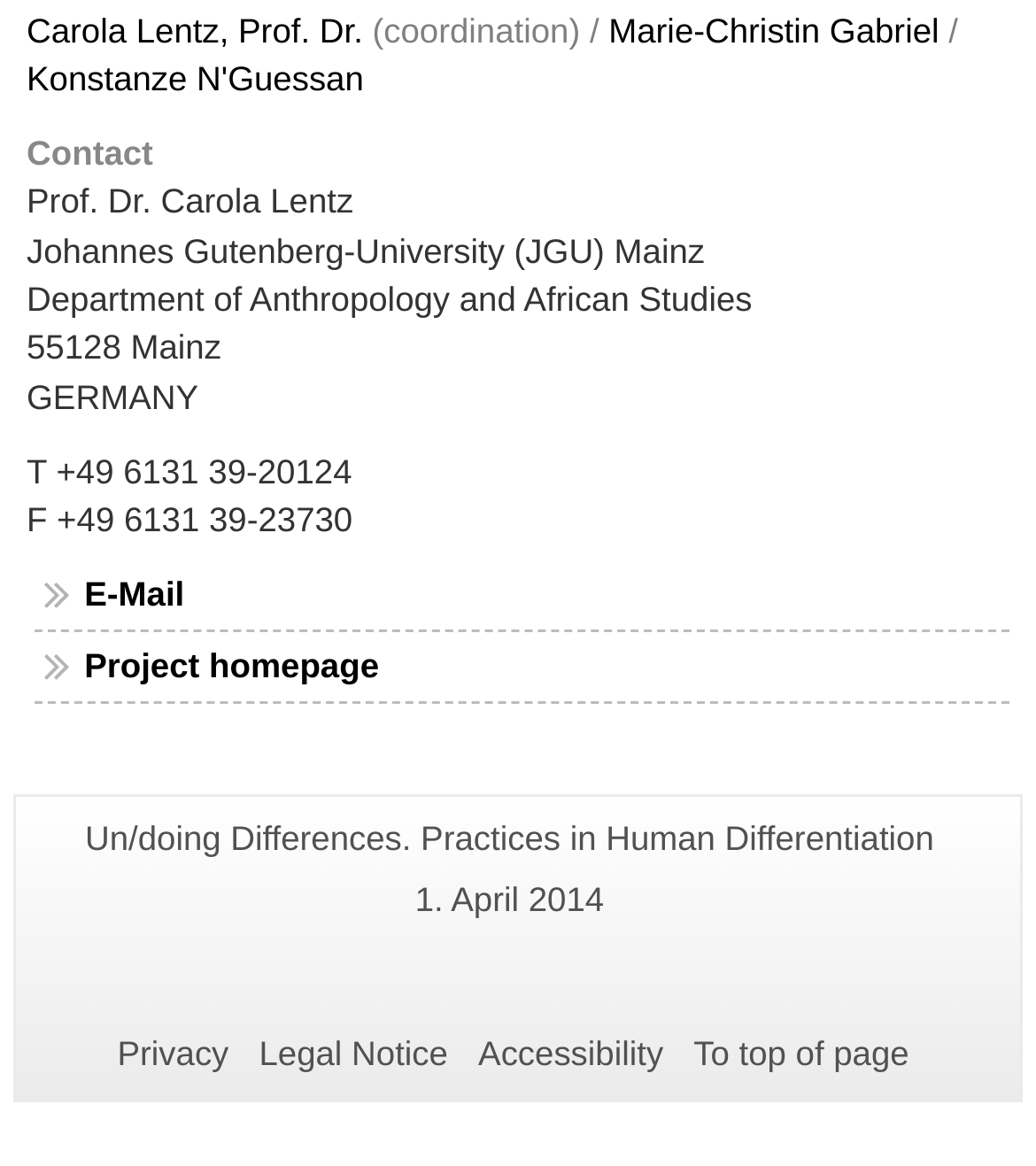Determine the bounding box of the UI element mentioned here: "Marie-Christin Gabriel". The coordinates must be in the format [left, top, right, bottom] with values ranging from 0 to 1.

[0.587, 0.008, 0.906, 0.042]